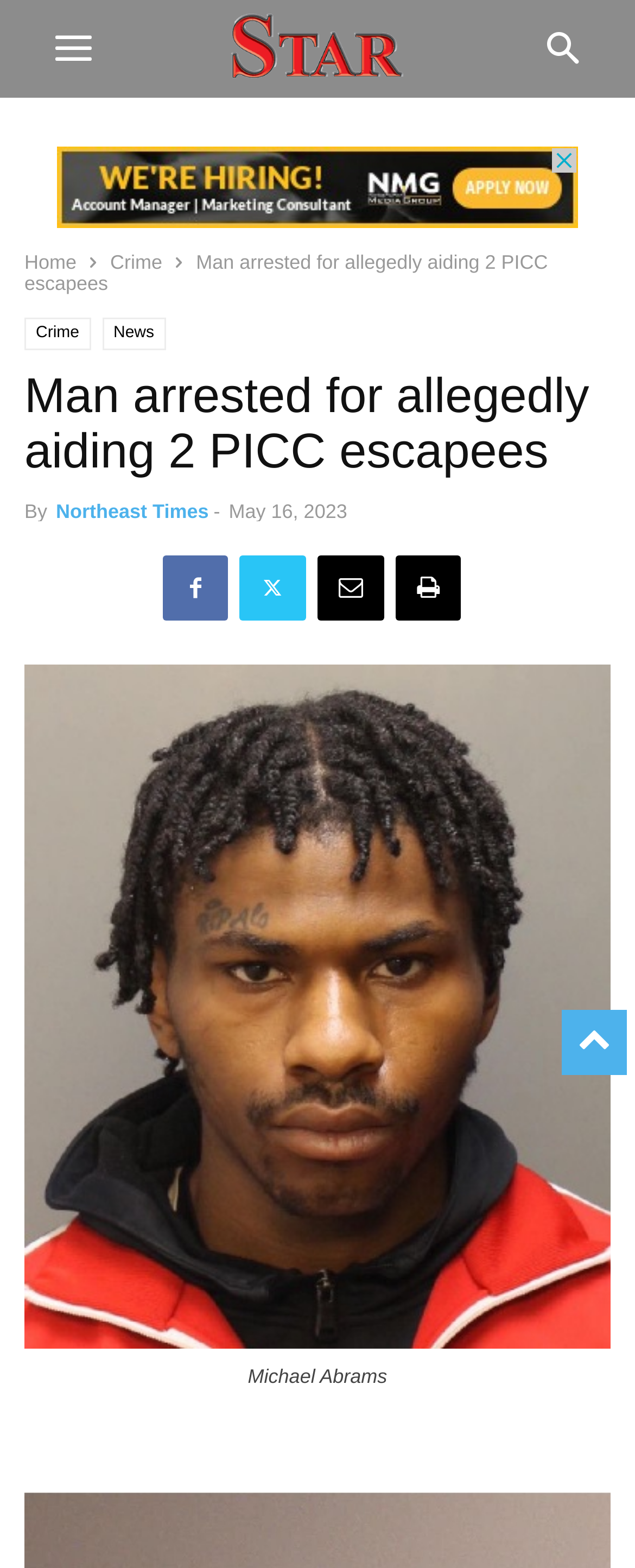Identify the bounding box coordinates for the element that needs to be clicked to fulfill this instruction: "Read the article by Tech News Desk". Provide the coordinates in the format of four float numbers between 0 and 1: [left, top, right, bottom].

None